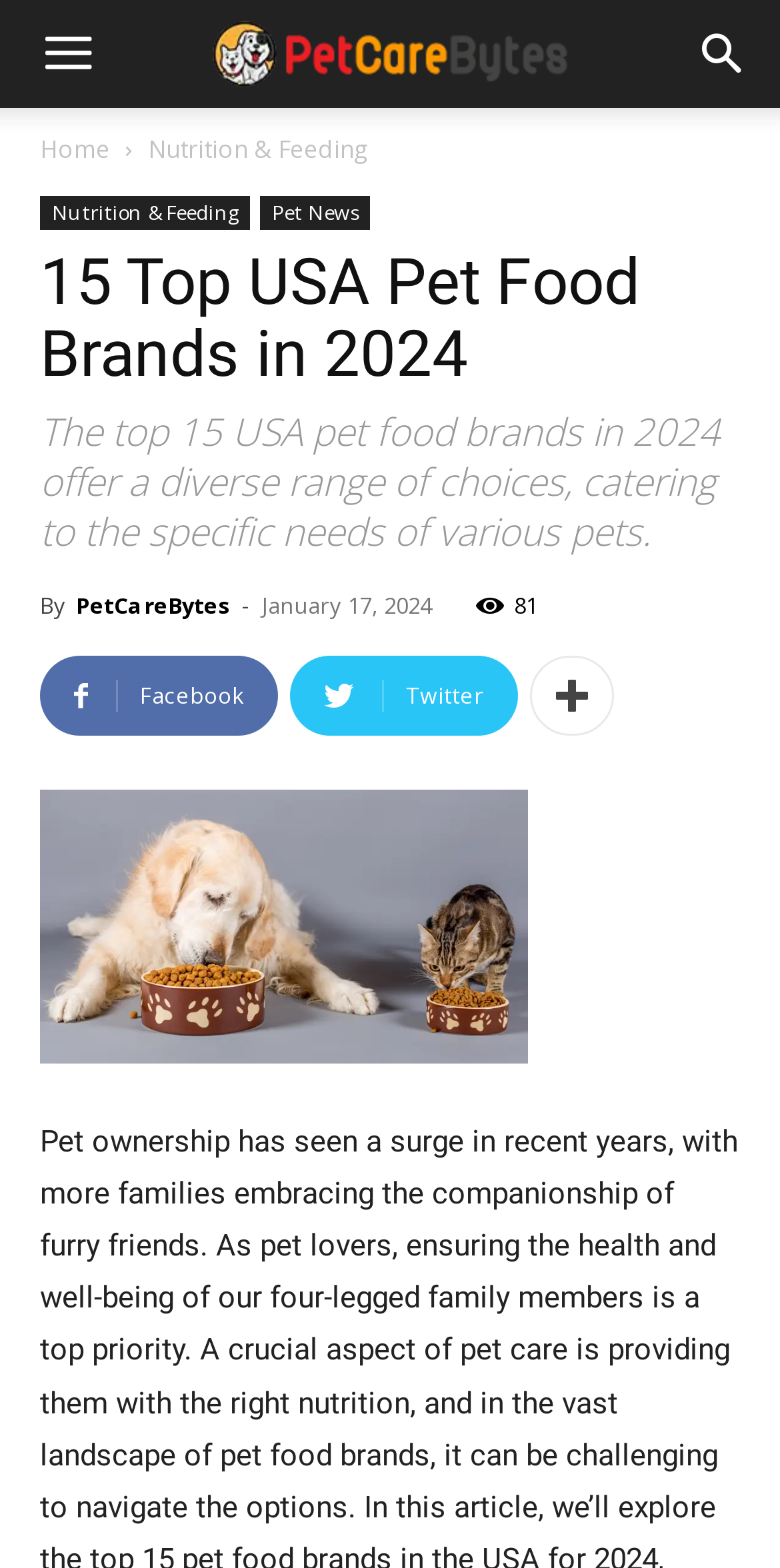What is the date of the article?
Give a detailed response to the question by analyzing the screenshot.

I found the date of the article by looking at the time element which contains the text 'January 17, 2024'.